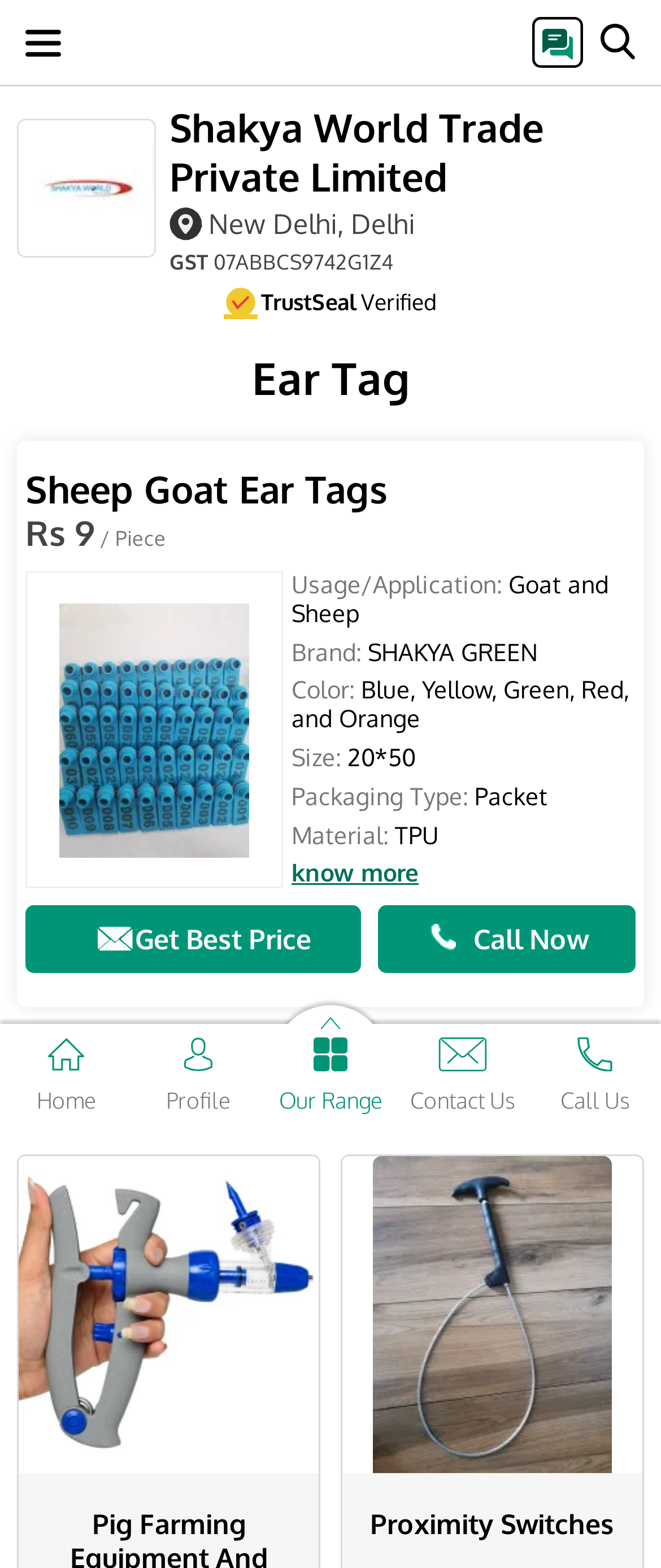Provide a thorough description of the webpage's content and layout.

This webpage is about Shakya World Trade Private Limited, a manufacturer of ear tags for sheep and goats. At the top left, there is a company logo, and next to it, the company name "Shakya World Trade Private Limited" is displayed. Below the company name, there is a GST number and a TrustSeal verification.

The main content of the webpage is an article about ear tags, which takes up most of the page. The article has a heading "Ear Tag" followed by a subheading "Sheep Goat Ear Tags". Below the headings, there is a product image and some product details, including the price "Rs 9 / Piece", usage/application, brand, color, size, packaging type, and material.

On the right side of the product details, there are two call-to-action buttons, "Get Best Price" and "Call Now". Below the product details, there are more categories to explore, including "Pig Farming Equipment And Accessories" and "Proximity Switches", each with an image and a link.

At the bottom of the page, there is a navigation menu with links to "Home", "Profile", "Our Range", "Contact Us", and "Call Us", each accompanied by an icon.